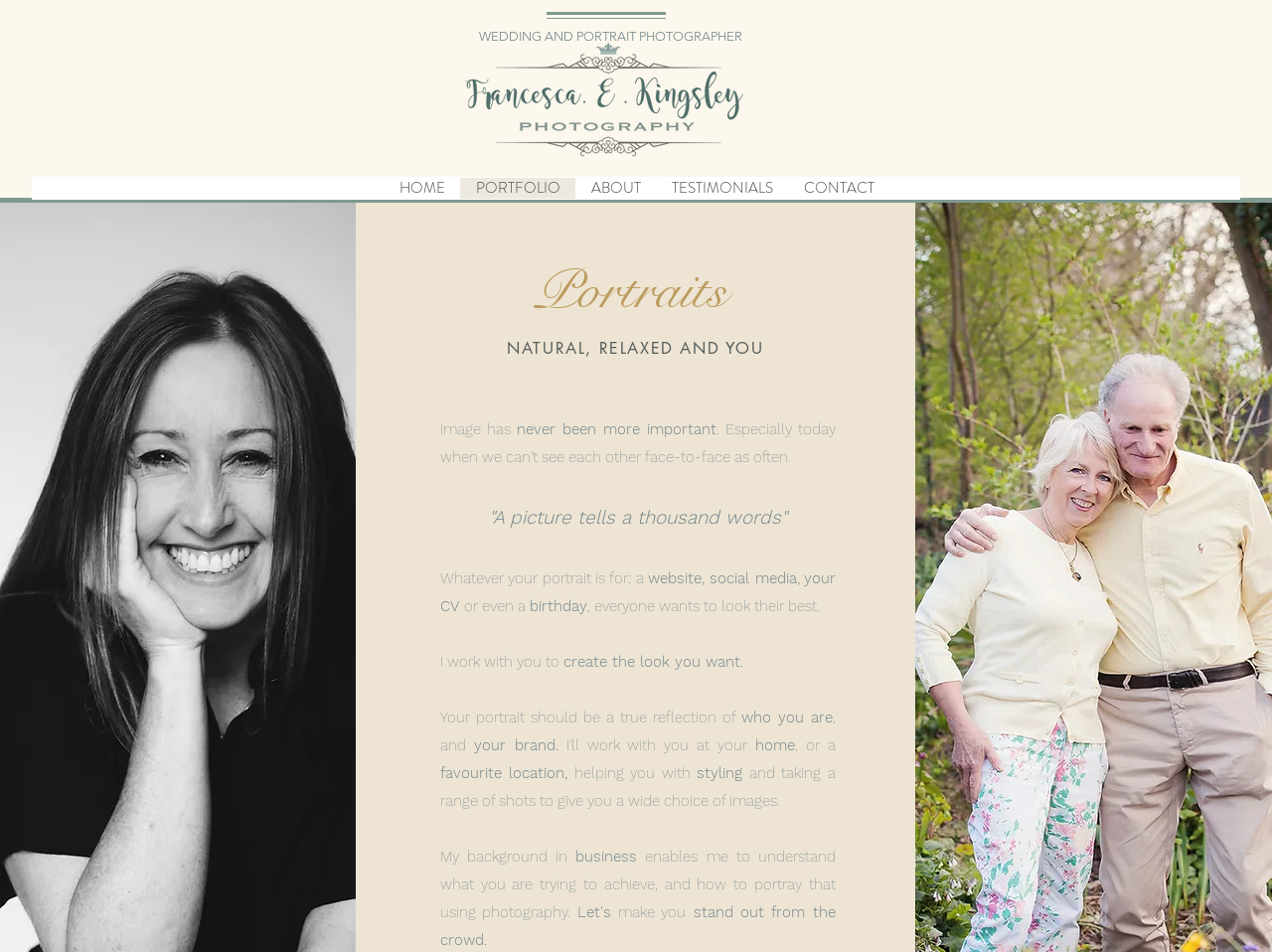Identify the bounding box of the HTML element described here: "TESTIMONIALS". Provide the coordinates as four float numbers between 0 and 1: [left, top, right, bottom].

[0.515, 0.187, 0.619, 0.209]